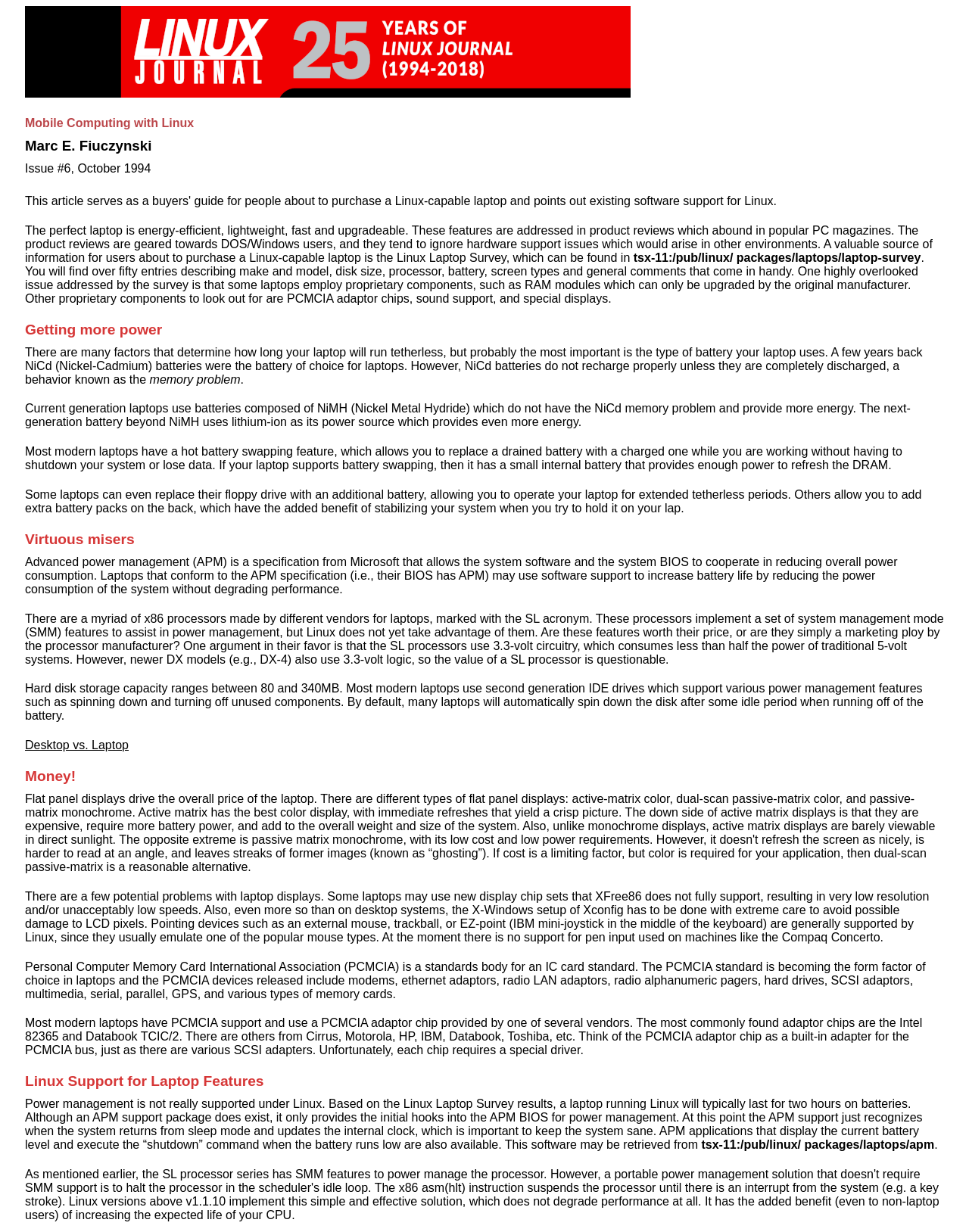What is the main topic of this article?
Utilize the information in the image to give a detailed answer to the question.

Based on the content of the webpage, it appears that the main topic of this article is Linux-capable laptops, as it discusses various aspects of laptops that can run Linux, including hardware support, power management, and software support.